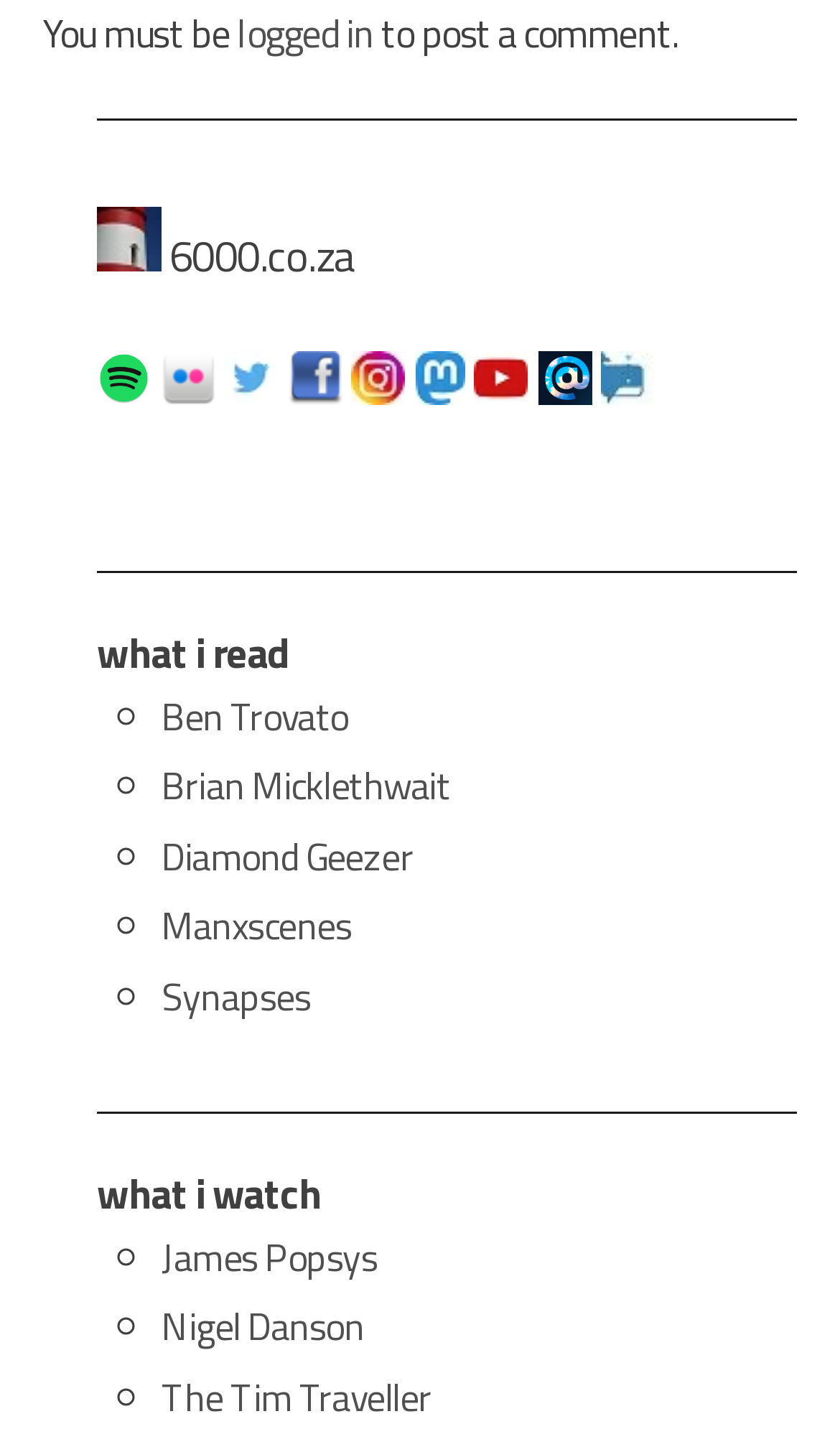Locate the bounding box coordinates of the clickable element to fulfill the following instruction: "Go to the 'Bluesky' website". Provide the coordinates as four float numbers between 0 and 1 in the format [left, top, right, bottom].

[0.64, 0.24, 0.715, 0.293]